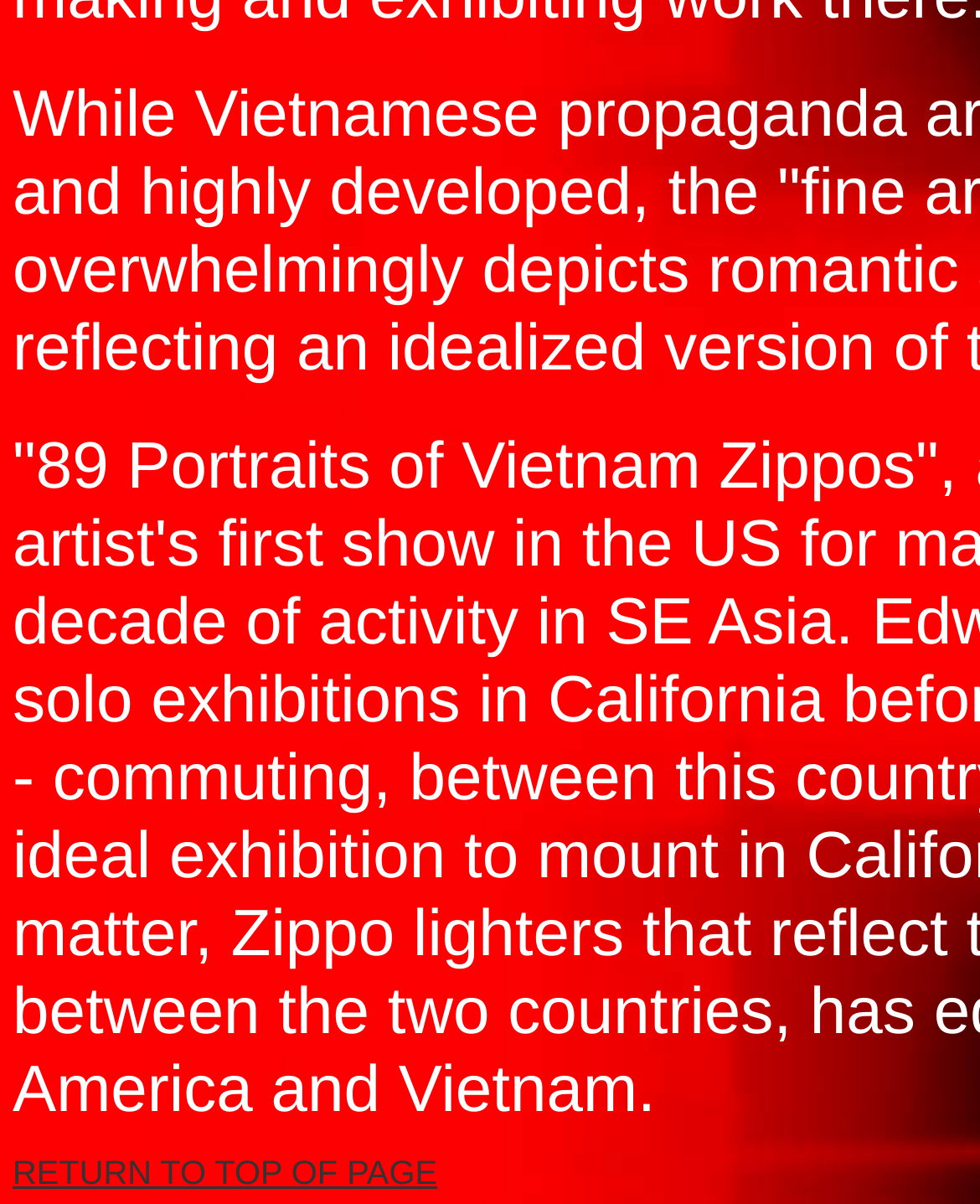Identify the bounding box of the HTML element described here: "RETURN TO TOP OF PAGE". Provide the coordinates as four float numbers between 0 and 1: [left, top, right, bottom].

[0.013, 0.956, 0.446, 0.992]